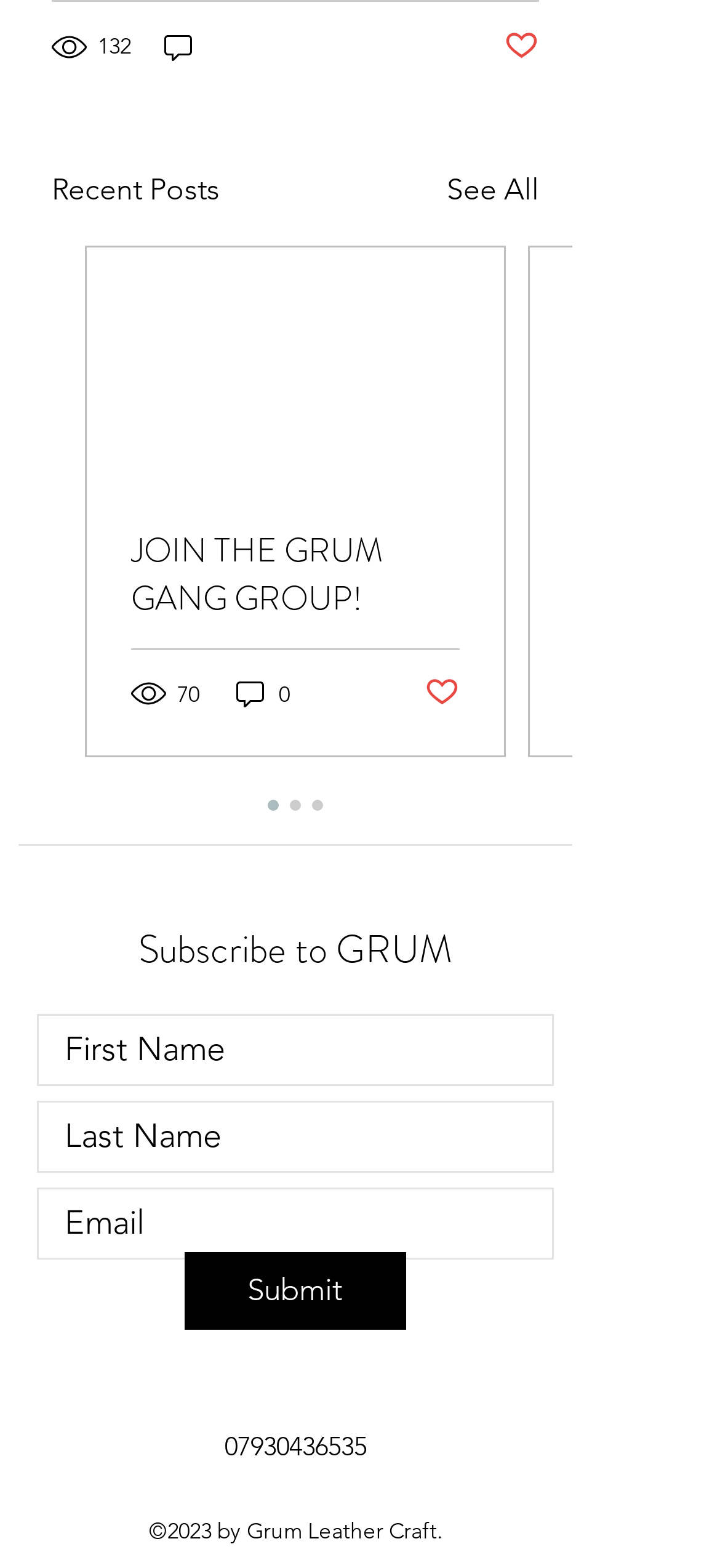Locate the bounding box coordinates of the element's region that should be clicked to carry out the following instruction: "Click the post not marked as liked button". The coordinates need to be four float numbers between 0 and 1, i.e., [left, top, right, bottom].

[0.7, 0.017, 0.749, 0.042]